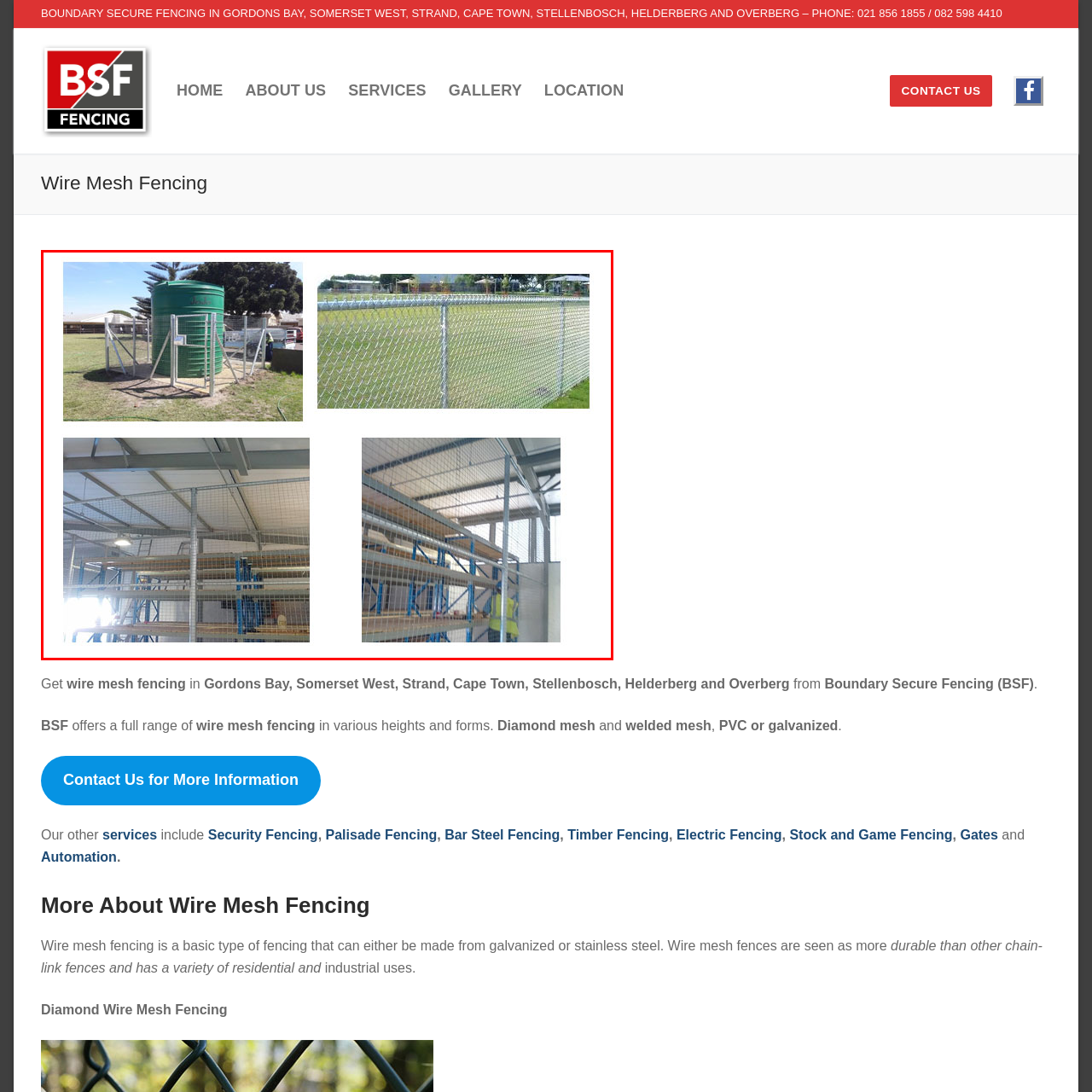Generate a comprehensive caption for the image section marked by the red box.

The image showcases various applications of wire mesh fencing, emphasizing its versatility and practicality in different environments. 

In the top-left corner, a green water tank is securely enclosed within a wire mesh fence, demonstrating its use in agricultural or storage settings to provide safety and protection. The top-right features a straight view of a chain-link fence surrounding an open grassy area, highlighting its durability and effectiveness in delineating boundaries or securing large spaces. 

The bottom-left image captures a wire mesh structure within a commercial or industrial building, likely serving as a partition or storage solution, indicating its utility in organizing workspaces. Lastly, the bottom-right displays a close-up of wire mesh fencing used for shelving, showcasing its structural integrity and functionality in maximizing storage efficiency.

Overall, these images illustrate the extensive range of wire mesh fencing solutions offered by Boundary Secure Fencing (BSF), catering to both residential and industrial needs in areas such as Gordons Bay, Somerset West, Strand, Cape Town, Stellenbosch, Helderberg, and Overberg.